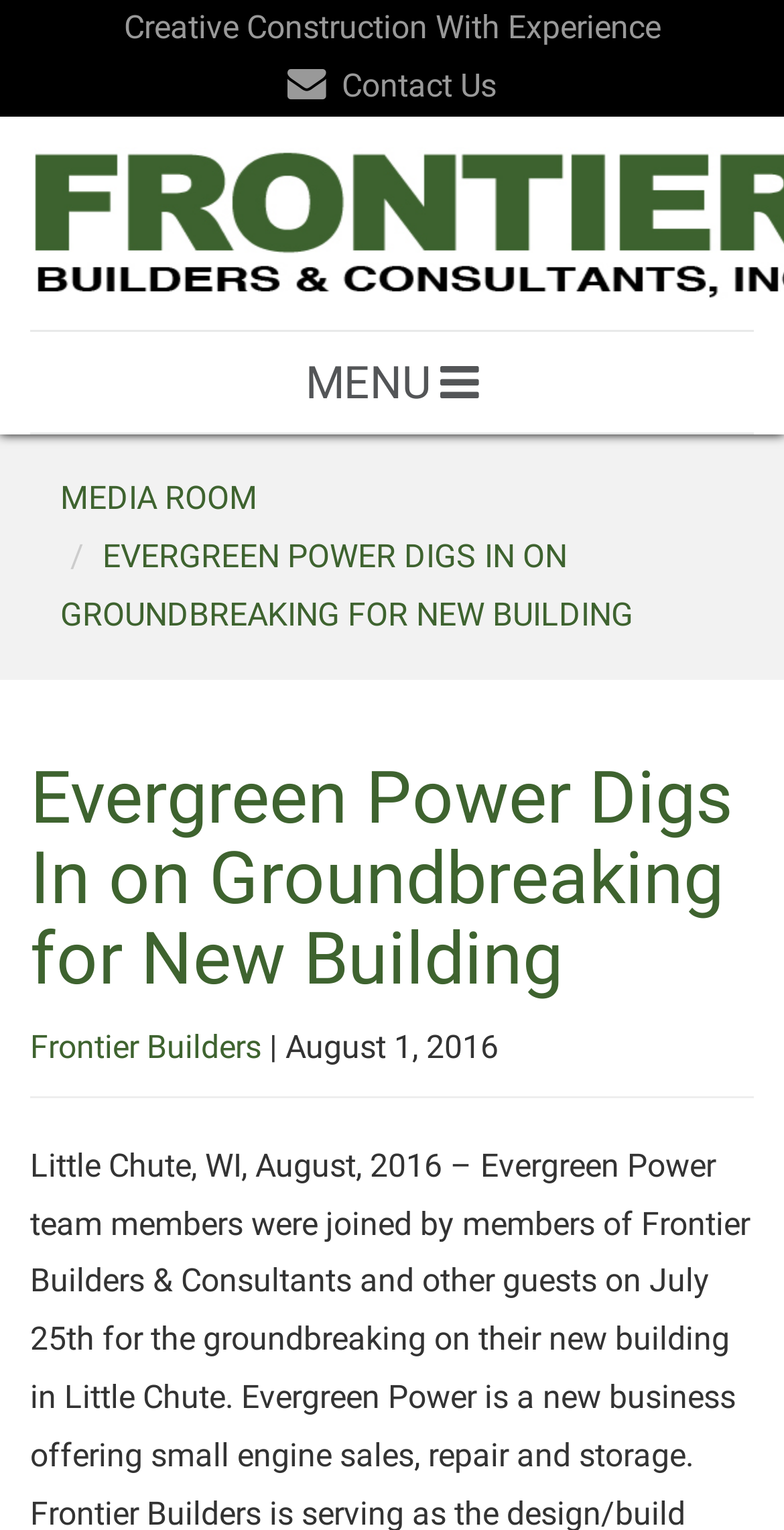Reply to the question with a single word or phrase:
What is the name of the company mentioned in the article?

Evergreen Power